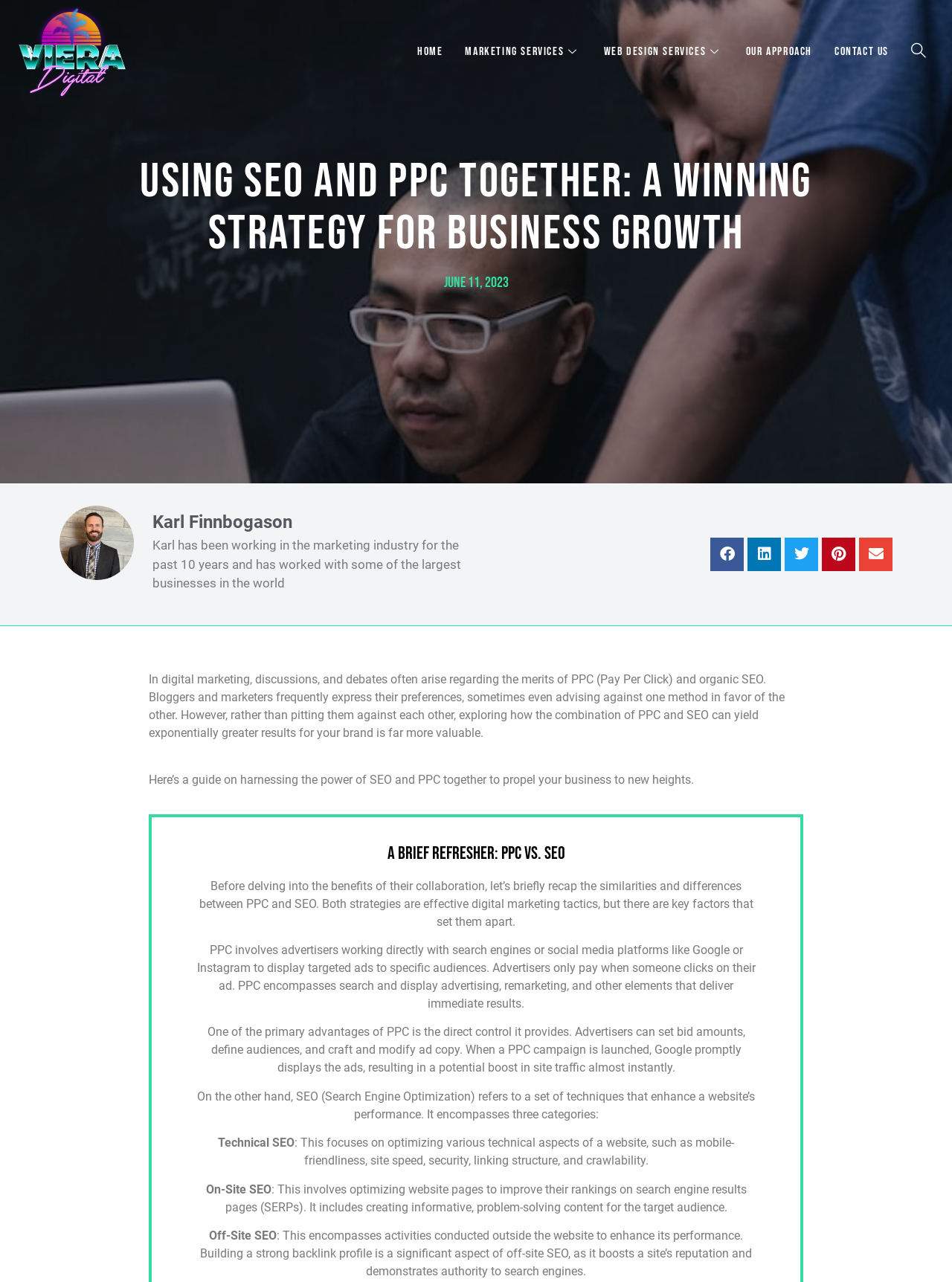Please reply with a single word or brief phrase to the question: 
What is the author's name of the article?

Karl Finnbogason